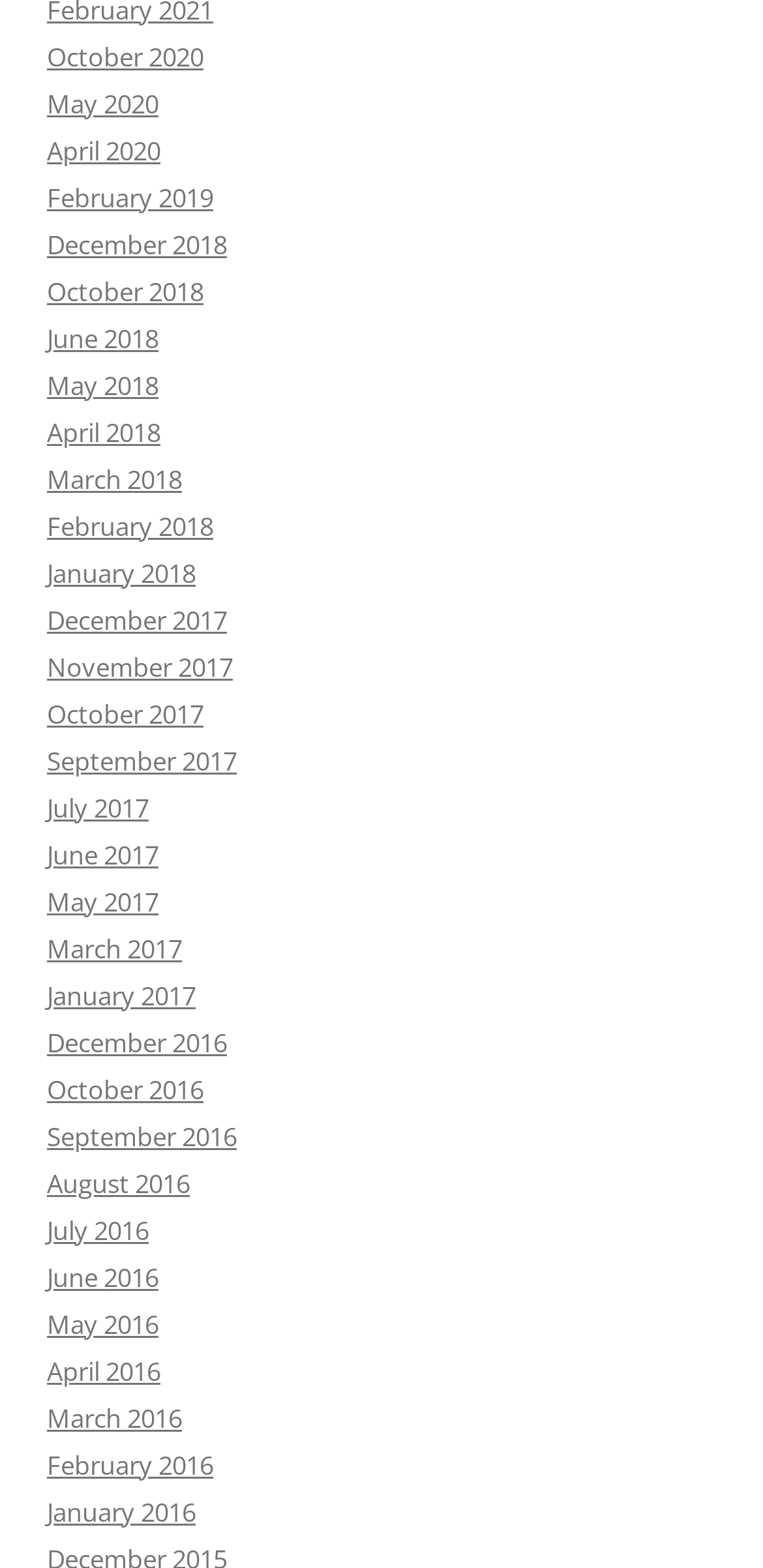Identify the bounding box coordinates of the specific part of the webpage to click to complete this instruction: "view April 2016".

[0.062, 0.863, 0.21, 0.885]